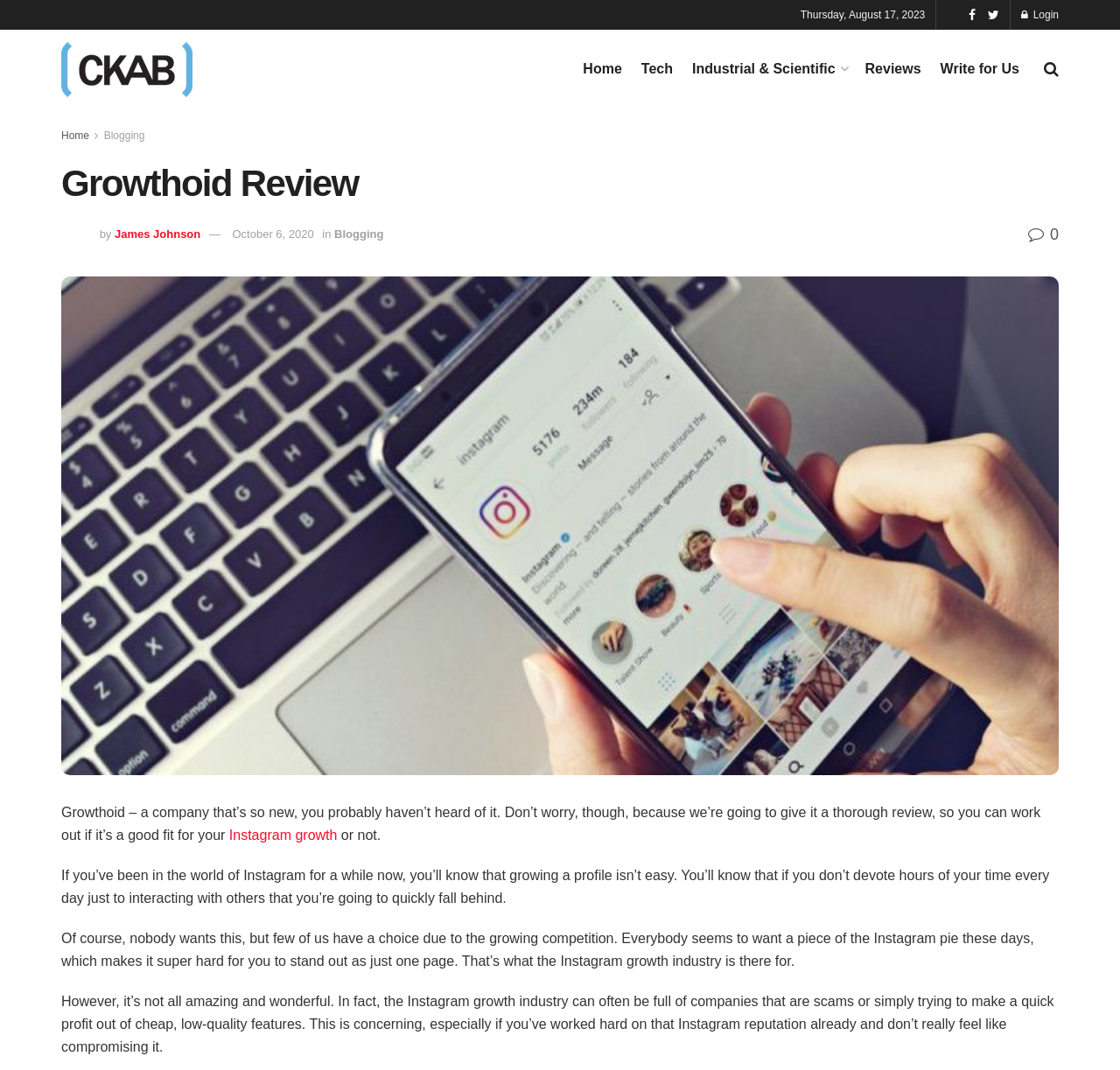Generate a comprehensive description of the webpage content.

The webpage is a review of a company called Growthoid, which is relatively new and unknown. At the top of the page, there is a date displayed, "Thursday, August 17, 2023", followed by a login link and a logo of the website "CKAB" with a link to the homepage. Below this, there is a navigation menu with links to "Home", "Tech", "Industrial & Scientific", "Reviews", and "Write for Us".

The main content of the page starts with a heading "Growthoid Review" and an image of the author, James Johnson, along with his name and the date of the review, "October 6, 2020". The review is divided into several paragraphs of text, which discuss the challenges of growing an Instagram profile and the role of the Instagram growth industry. The text also mentions the risks of scams and low-quality features in this industry.

There is a large image on the page, which appears to be a screenshot or a graphic related to the Growthoid review. The image takes up most of the width of the page and is positioned below the navigation menu. Throughout the page, there are several links to other articles or topics, including "Blogging" and "Instagram growth". At the bottom of the page, there is a link to the review itself, "Growthoid Review", which is likely a anchor link to the top of the page.